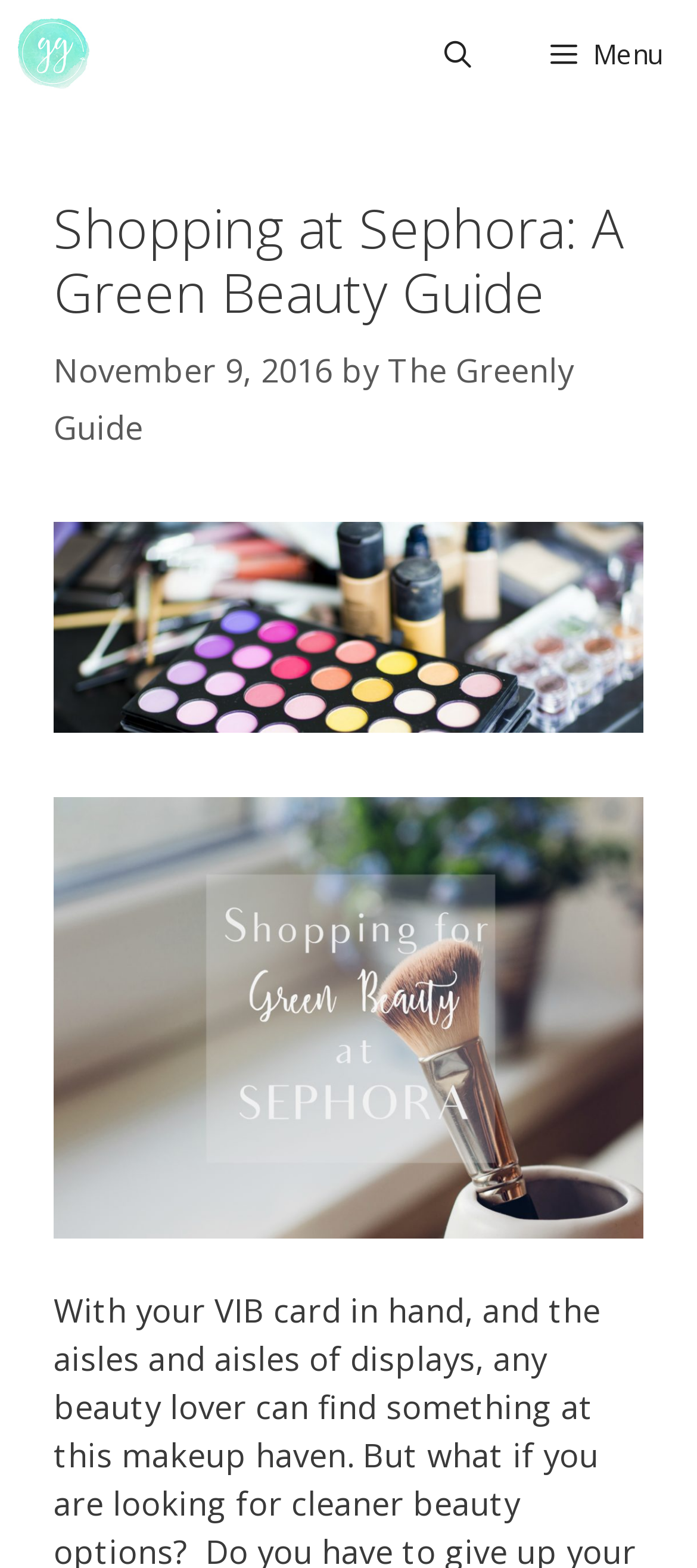Please study the image and answer the question comprehensively:
What is the topic of the article?

I inferred the topic of the article by examining the image element with the description 'Shopping at Sephora' and the heading element with the text 'Shopping at Sephora: A Green Beauty Guide', which suggests that the article is about shopping at Sephora.